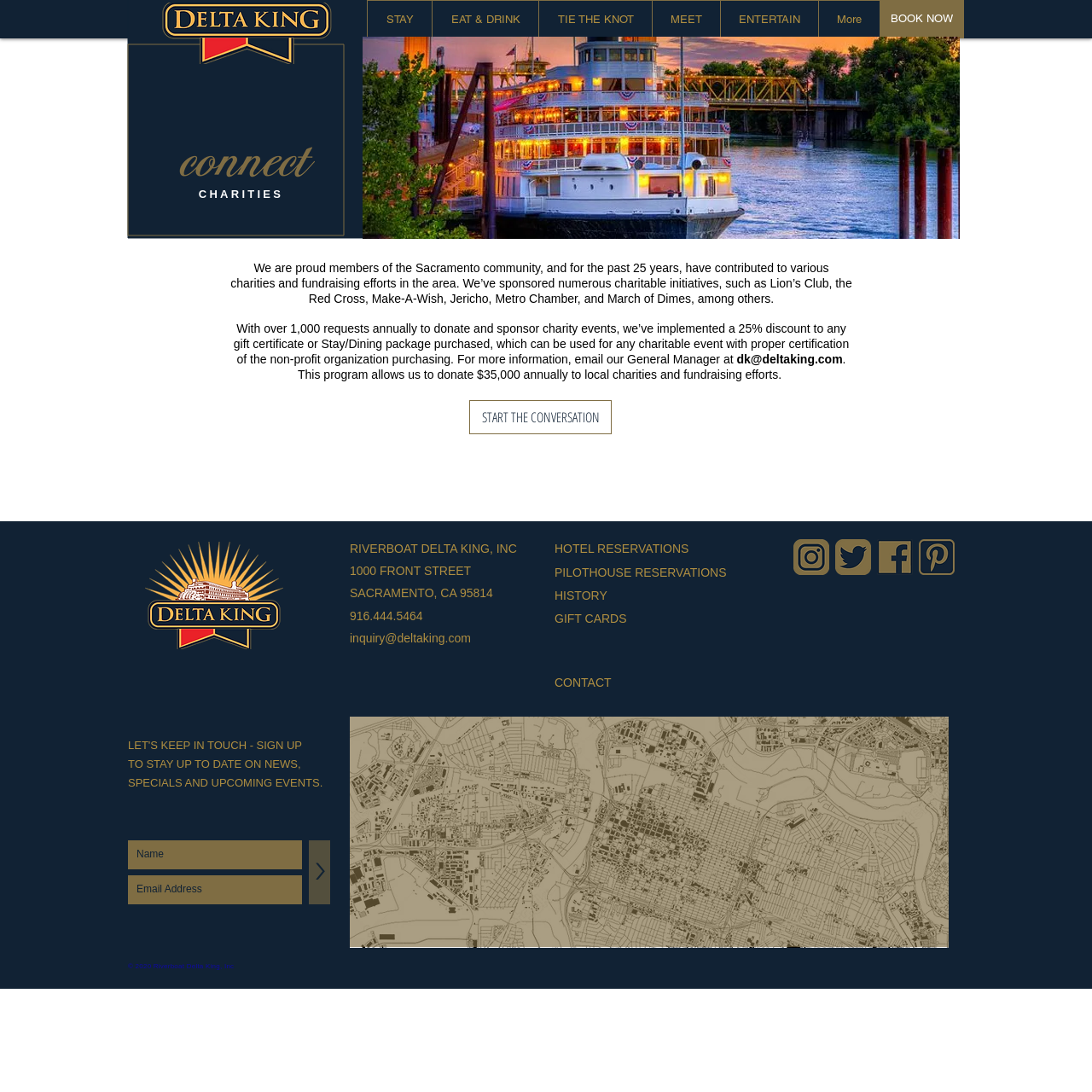Create a detailed summary of the webpage's content and design.

The webpage is about the Delta King Hotel, a hotel located in Sacramento, California. At the top of the page, there is a navigation menu with several options, including "STAY", "EAT & DRINK", "TIE THE KNOT", "MEET", "ENTERTAIN", and "More". Below the navigation menu, there is a heading that reads "DELTA BAR & GRILL". 

To the left of the heading, there is a square image of the Delta King Hotel. Below the image, there is a main content area that contains several sections. The first section has a heading that reads "CHARITIES" and features a paragraph of text that describes the hotel's charitable efforts in the Sacramento community. 

Below the paragraph, there is an image of a riverboat, and then another section with a heading that reads "We are proud members of the Sacramento community...". This section contains several paragraphs of text that describe the hotel's charitable initiatives and a program that allows them to donate $35,000 annually to local charities. 

There is also a call-to-action button that reads "START THE CONVERSATION". Below this section, there is a footer area that contains several links, including "HOTEL RESERVATIONS", "PILOTHOUSE RESERVATIONS", and social media links. There is also a section that displays the hotel's address, phone number, and email address. 

At the very bottom of the page, there is a section that allows users to sign up for news and updates, and a copyright notice that reads "© 2020 Riverboat Delta King, Inc". Throughout the page, there are several images, including a logo of the Delta King Hotel, a map of Old Sacramento and the Delta King, and social media icons.